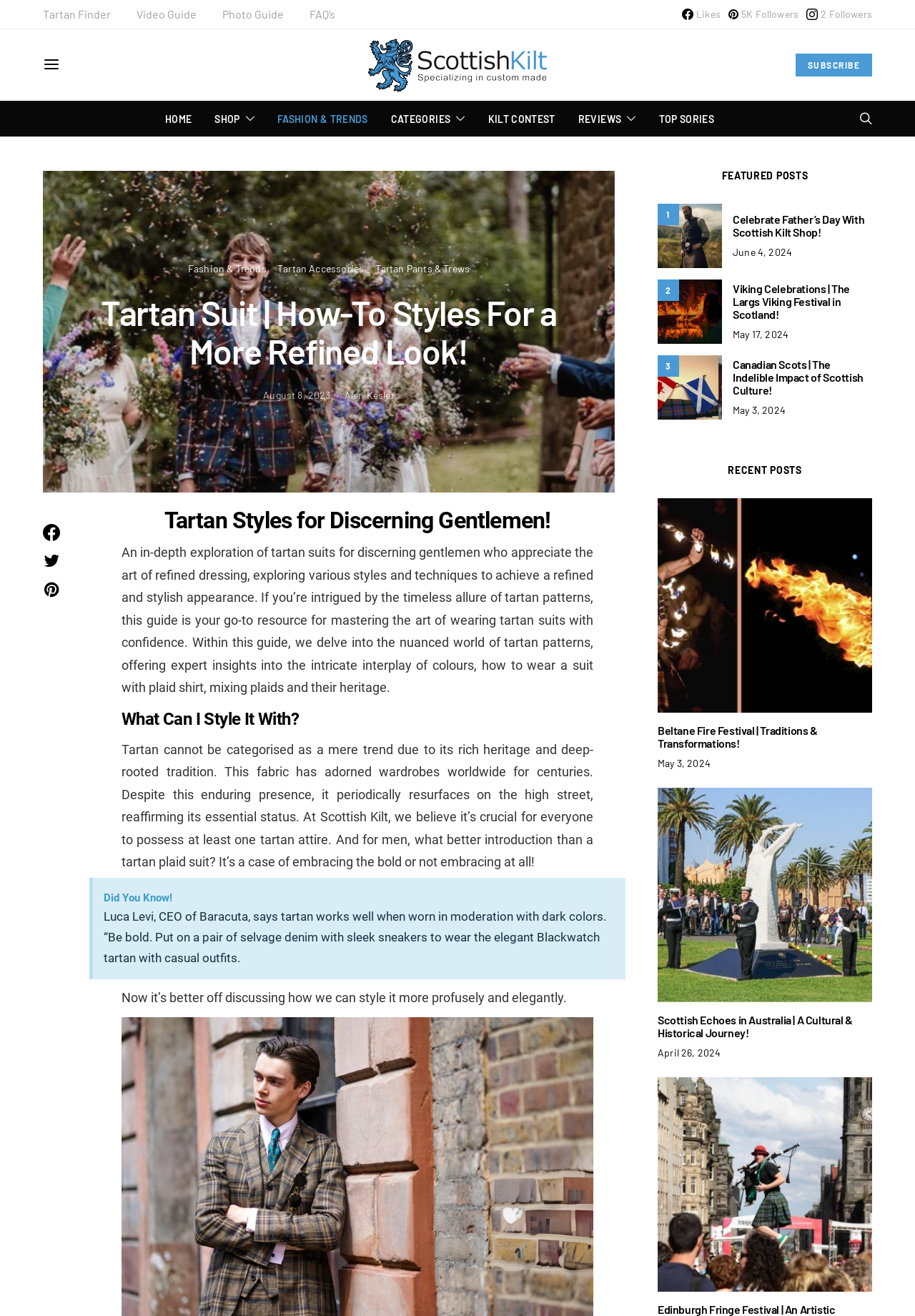Determine the bounding box coordinates of the clickable element to achieve the following action: 'Click on the 'WHAT'S NEW' link'. Provide the coordinates as four float values between 0 and 1, formatted as [left, top, right, bottom].

None